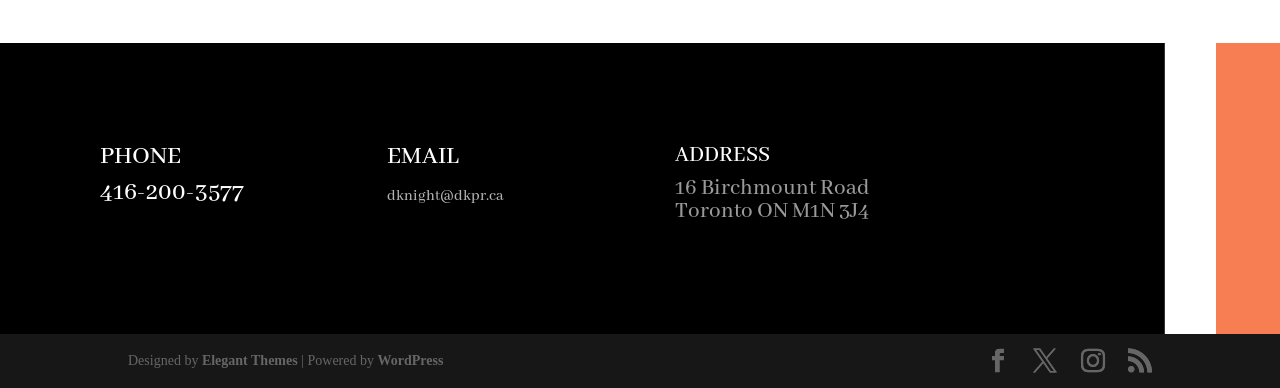How many social media links are there?
Examine the screenshot and reply with a single word or phrase.

4